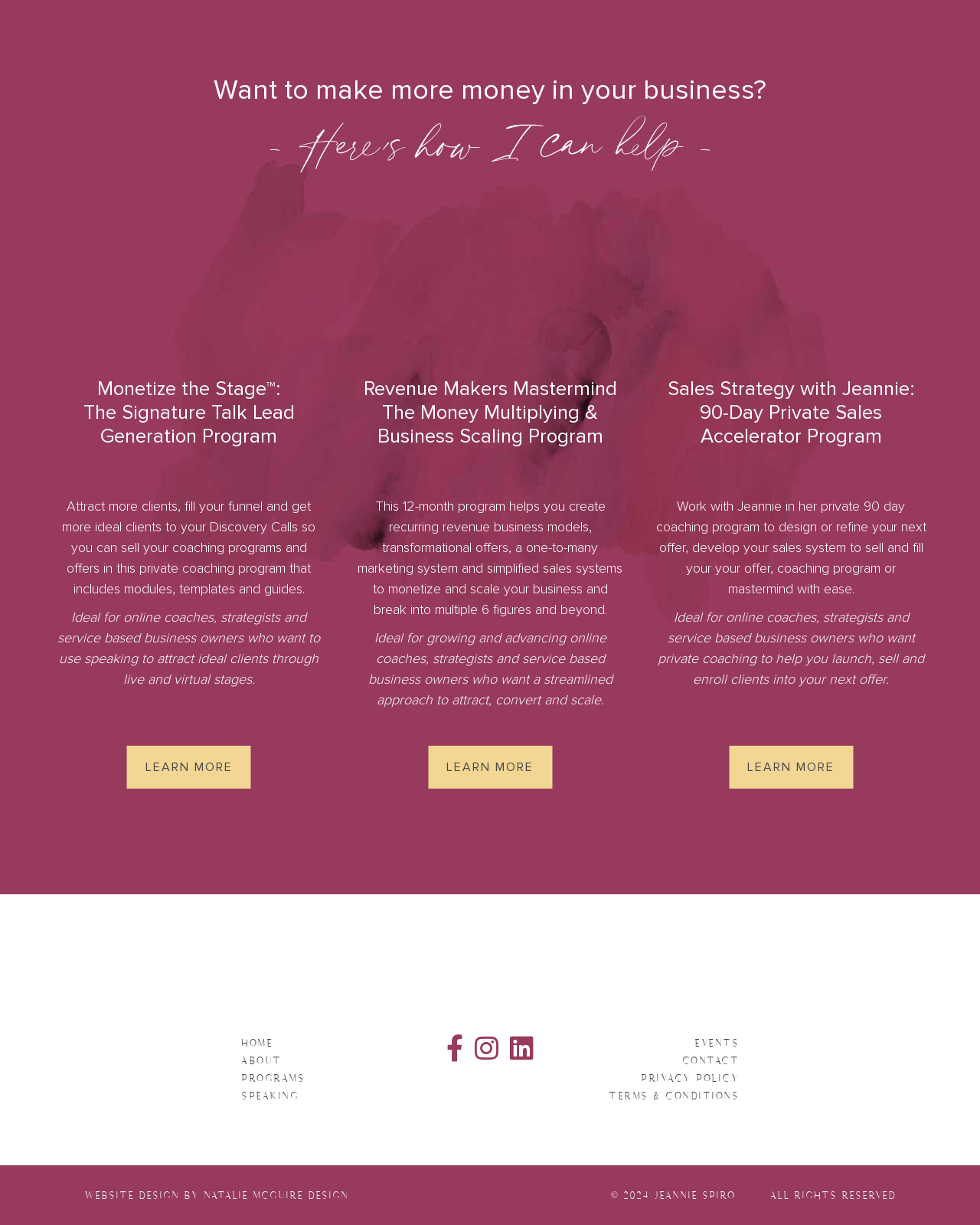Respond with a single word or phrase for the following question: 
What is the purpose of the 'LEARN MORE' links?

To provide more information